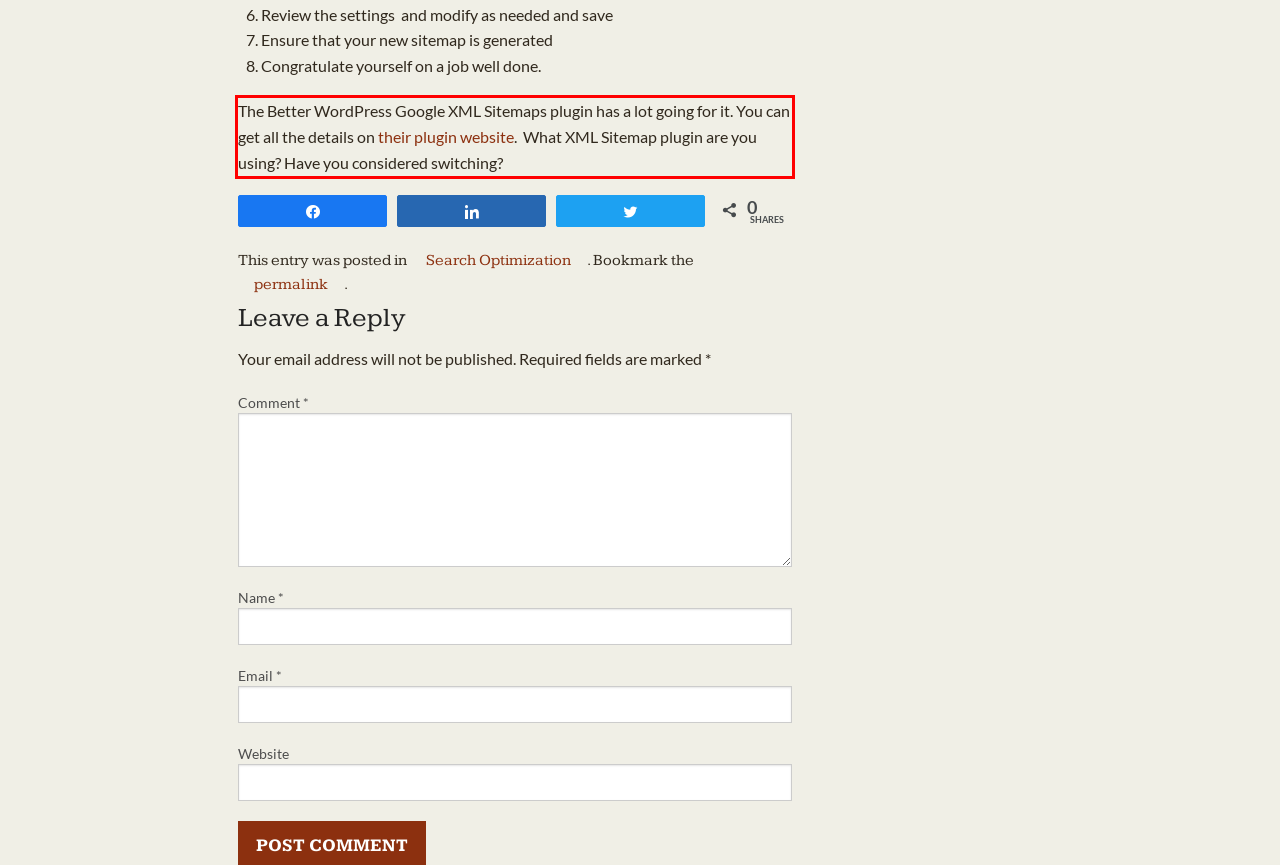Please perform OCR on the text content within the red bounding box that is highlighted in the provided webpage screenshot.

The Better WordPress Google XML Sitemaps plugin has a lot going for it. You can get all the details on their plugin website. What XML Sitemap plugin are you using? Have you considered switching?